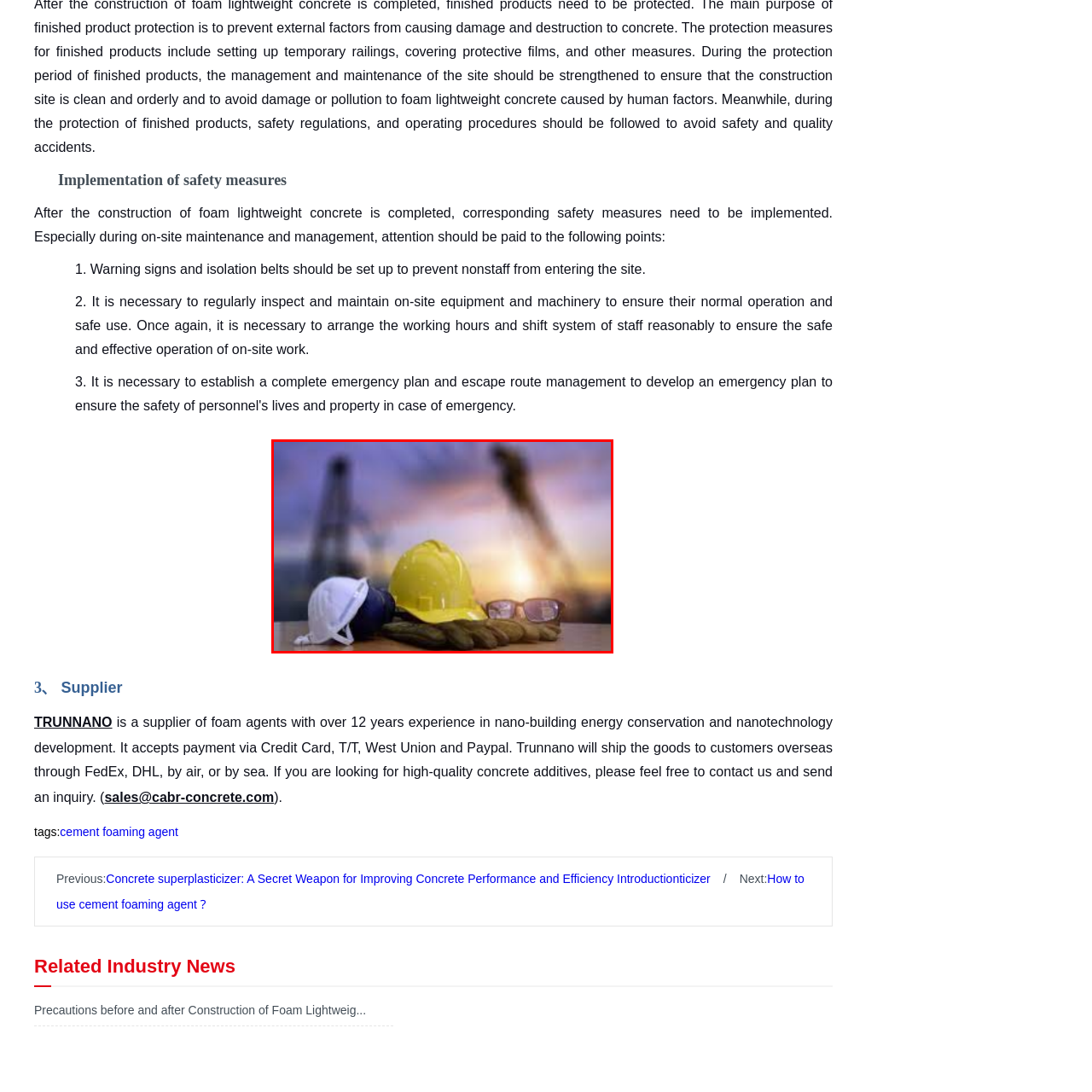Observe the image within the red bounding box carefully and provide an extensive answer to the following question using the visual cues: What type of environment is emphasized in the image?

The image arrangement and the background suggesting an active construction site emphasize the importance of safety measures in construction and maintenance environments, particularly when working with foam lightweight concrete.